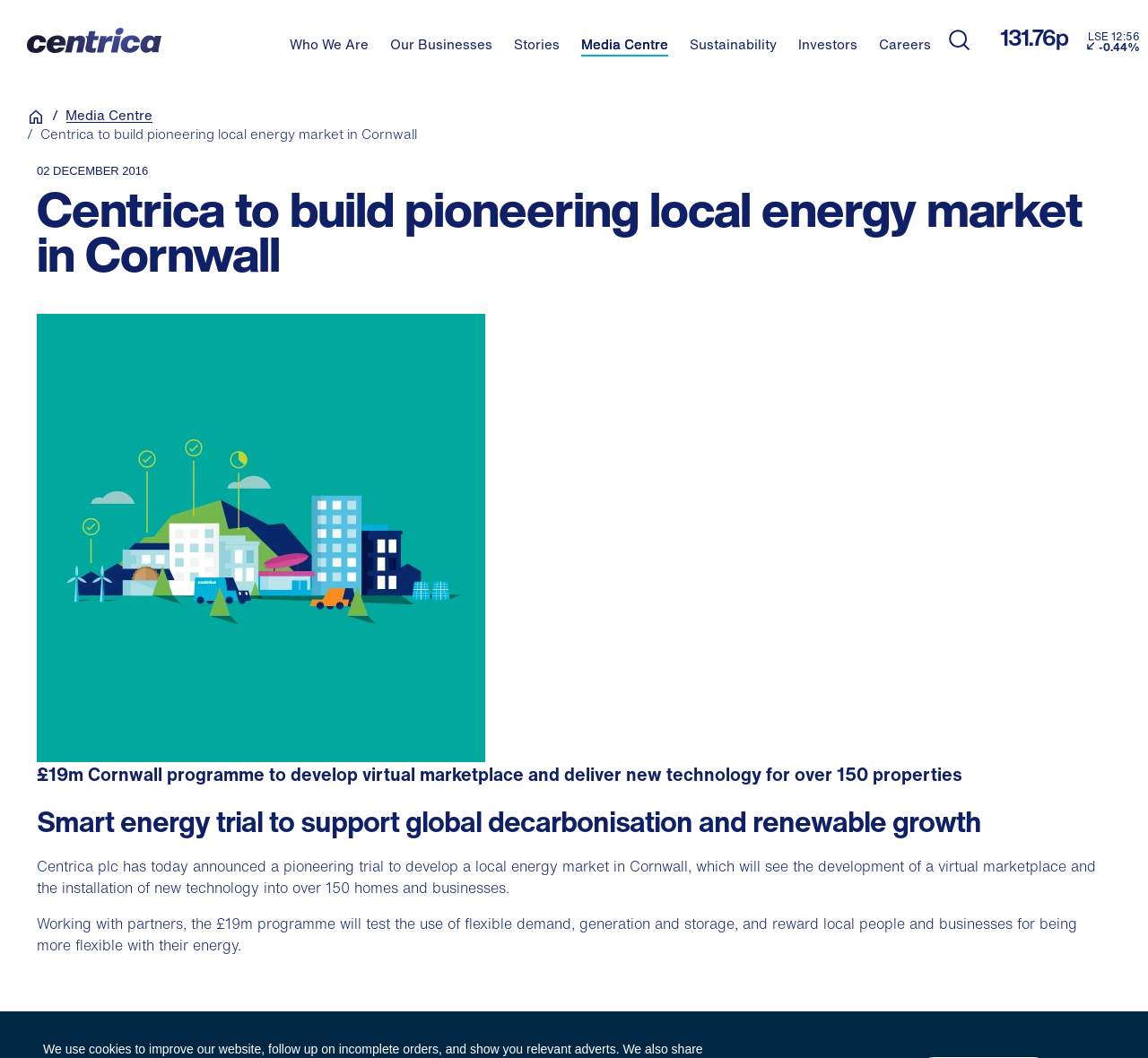What is the name of the image file?
Answer the question in a detailed and comprehensive manner.

I found the answer by looking at the image element with the bounding box coordinates [0.032, 0.296, 0.423, 0.72], which has a description of the image file name.